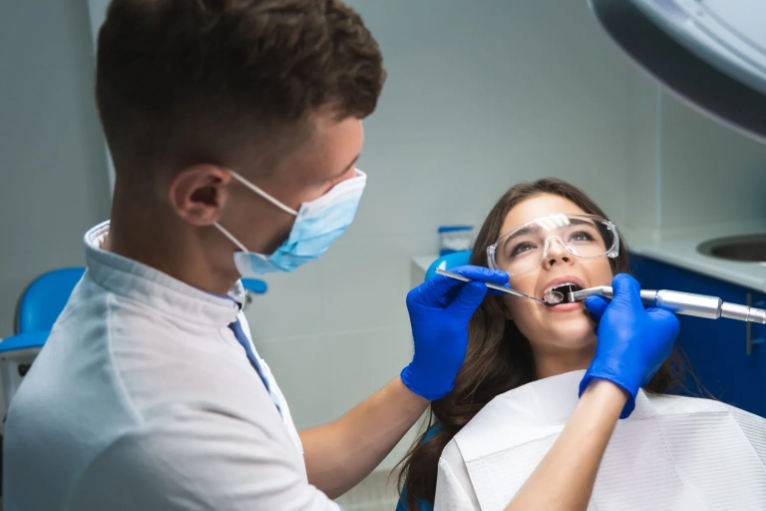What is the patient wearing? Observe the screenshot and provide a one-word or short phrase answer.

Protective eyewear and dental bib